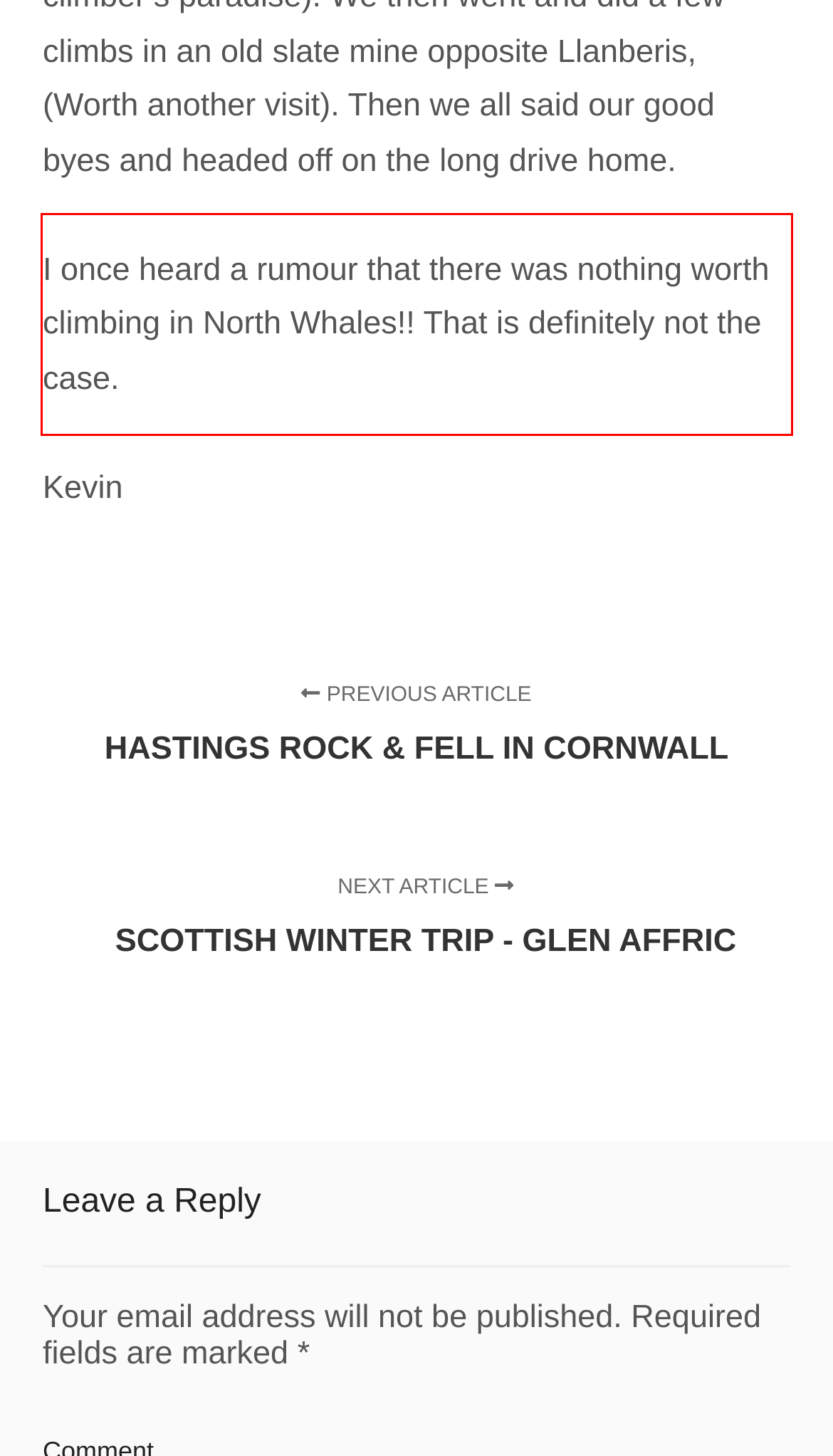Perform OCR on the text inside the red-bordered box in the provided screenshot and output the content.

I once heard a rumour that there was nothing worth climbing in North Whales!! That is definitely not the case.